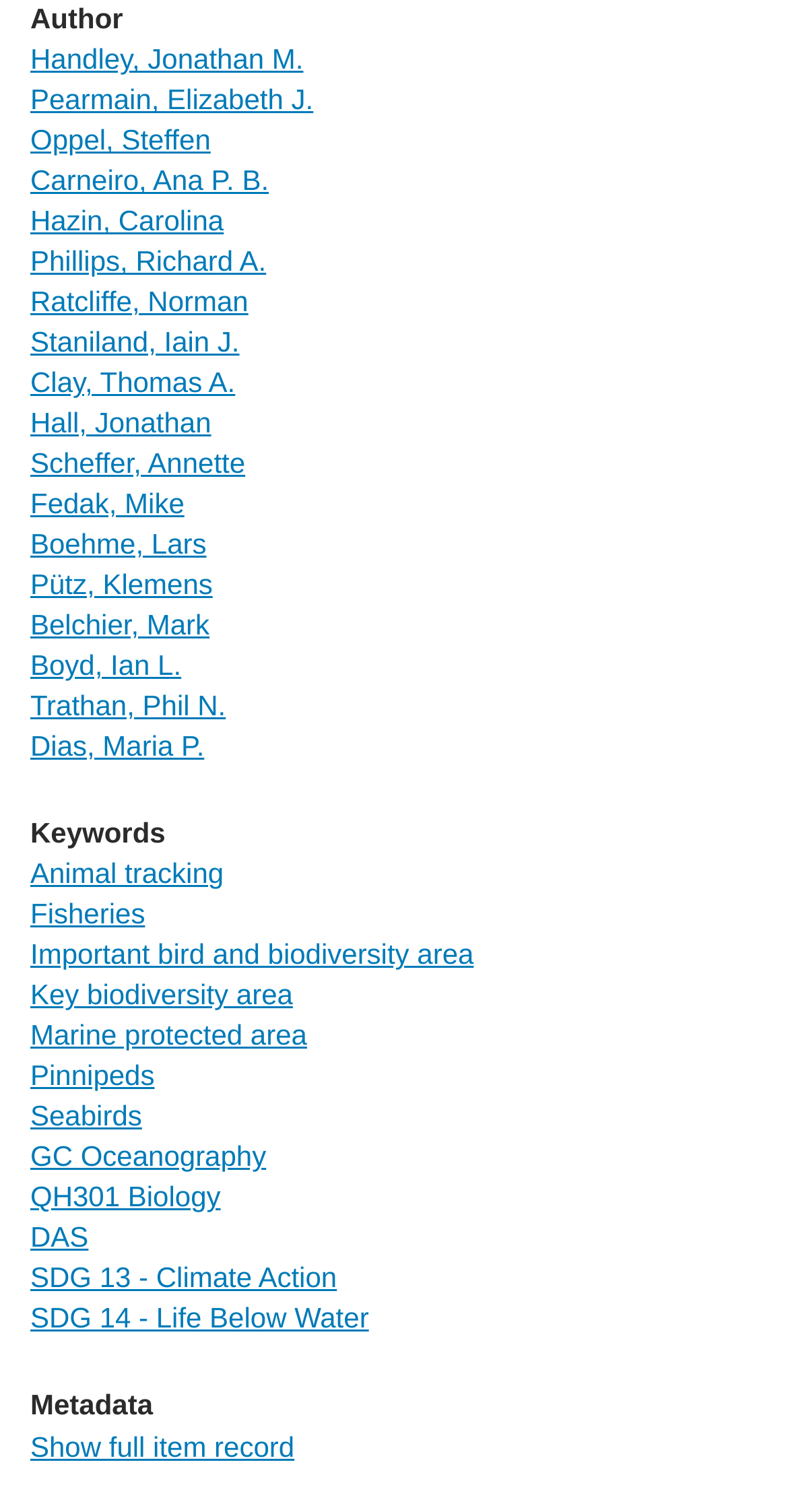Find the bounding box coordinates for the area that should be clicked to accomplish the instruction: "Follow Primoris on social media".

None